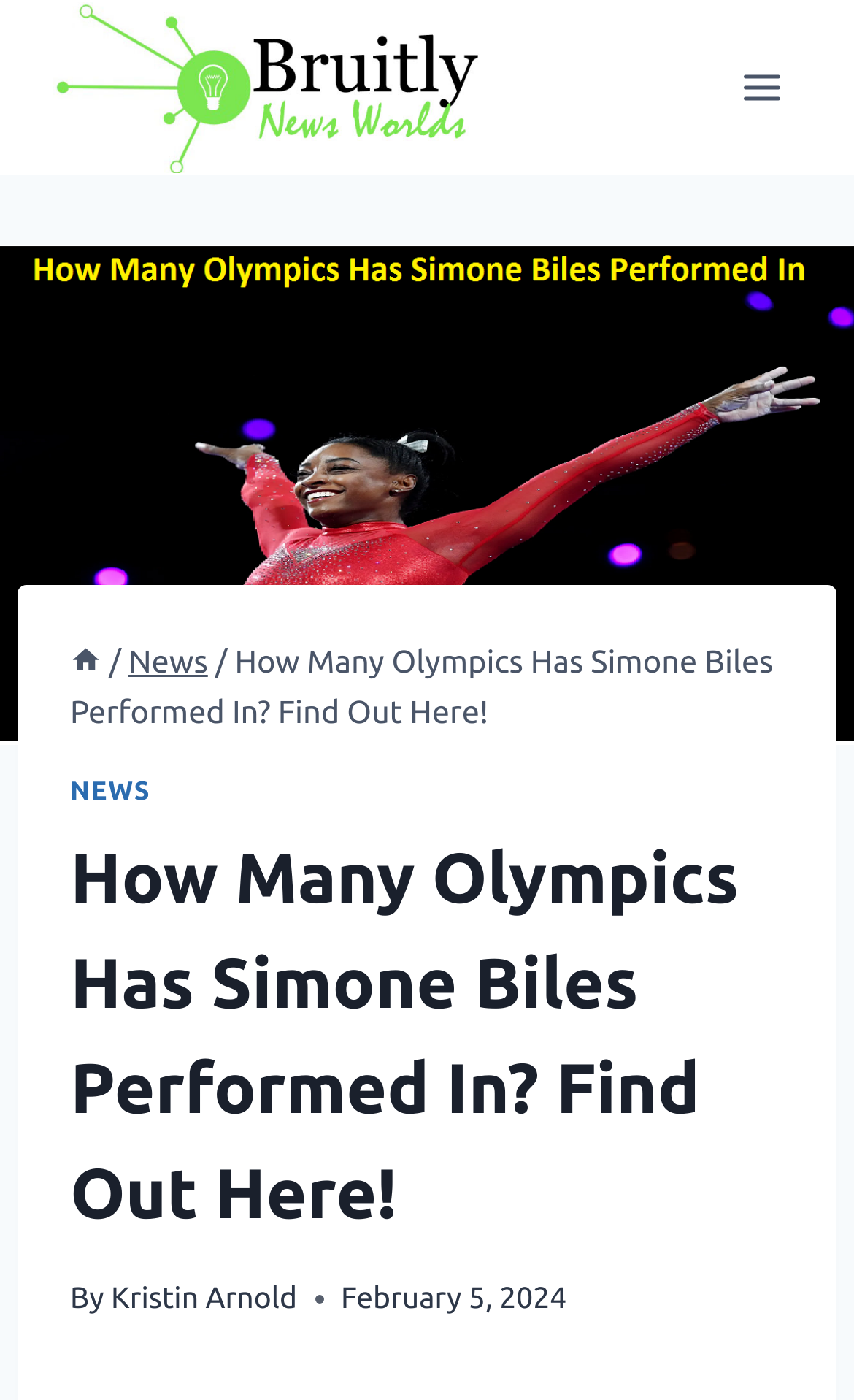What is the name of the news website?
Carefully analyze the image and provide a thorough answer to the question.

The name of the news website can be found in the top-left corner of the webpage, where the logo 'Bruitly' is displayed.